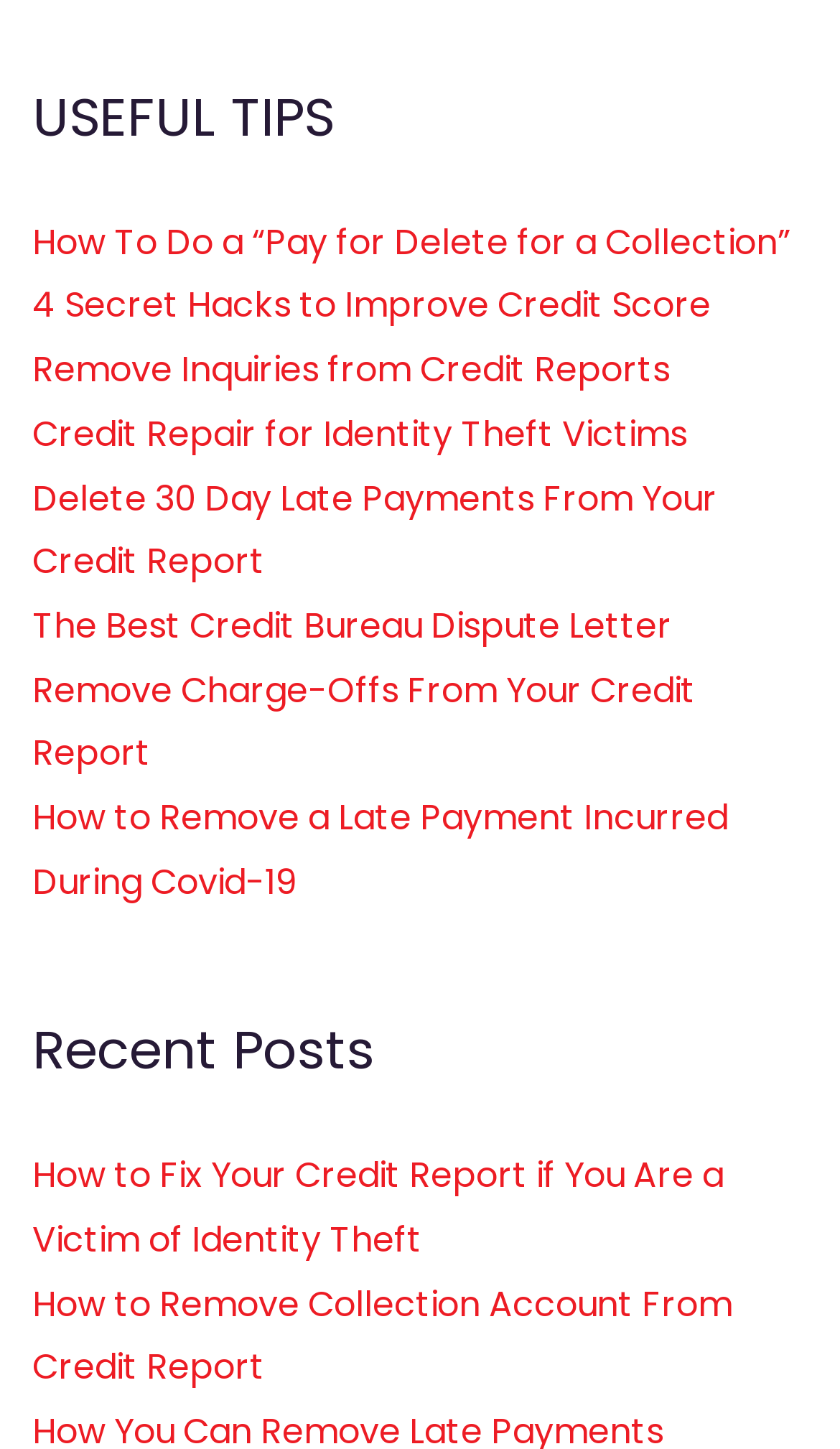Use a single word or phrase to answer the question:
What is the title of the first section?

USEFUL TIPS